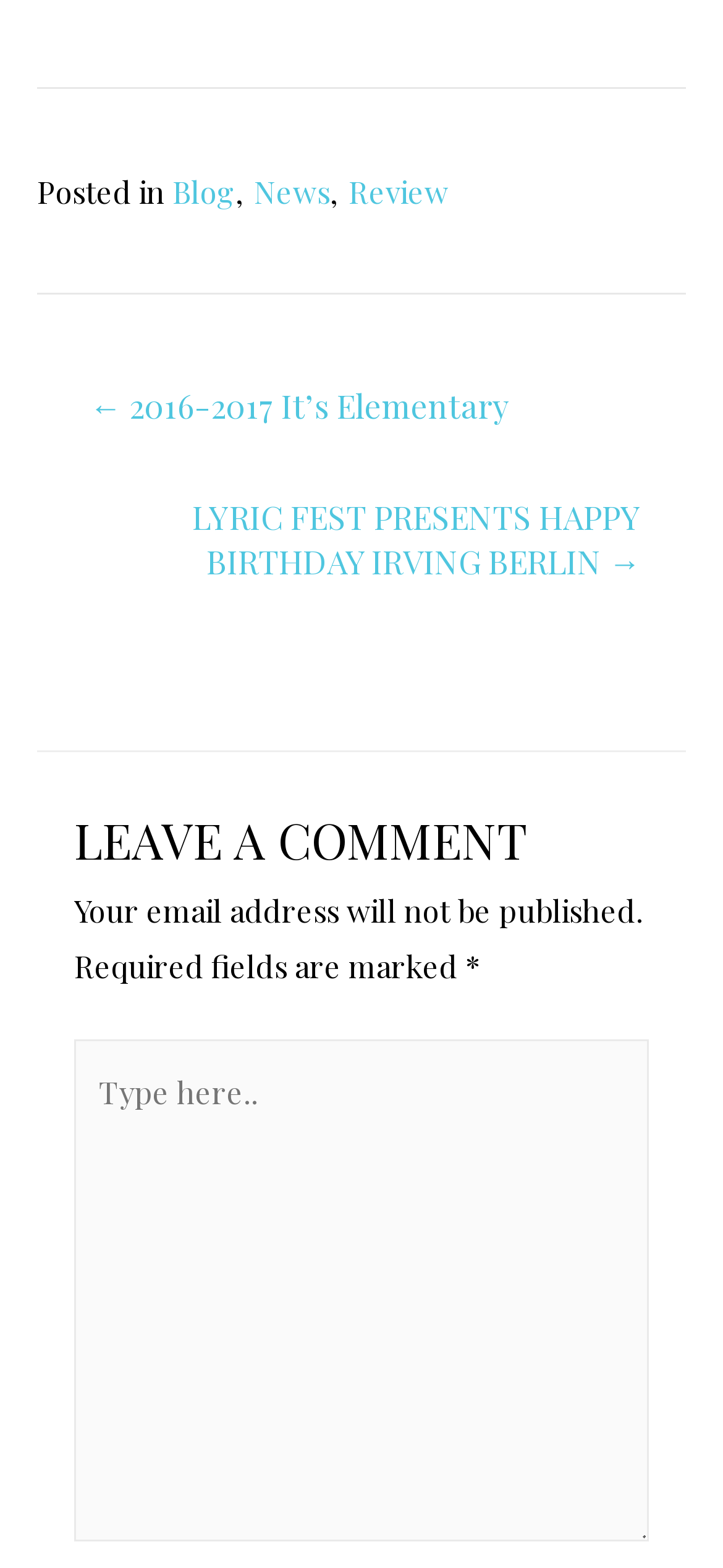Extract the bounding box for the UI element that matches this description: "Review".

[0.482, 0.109, 0.621, 0.135]